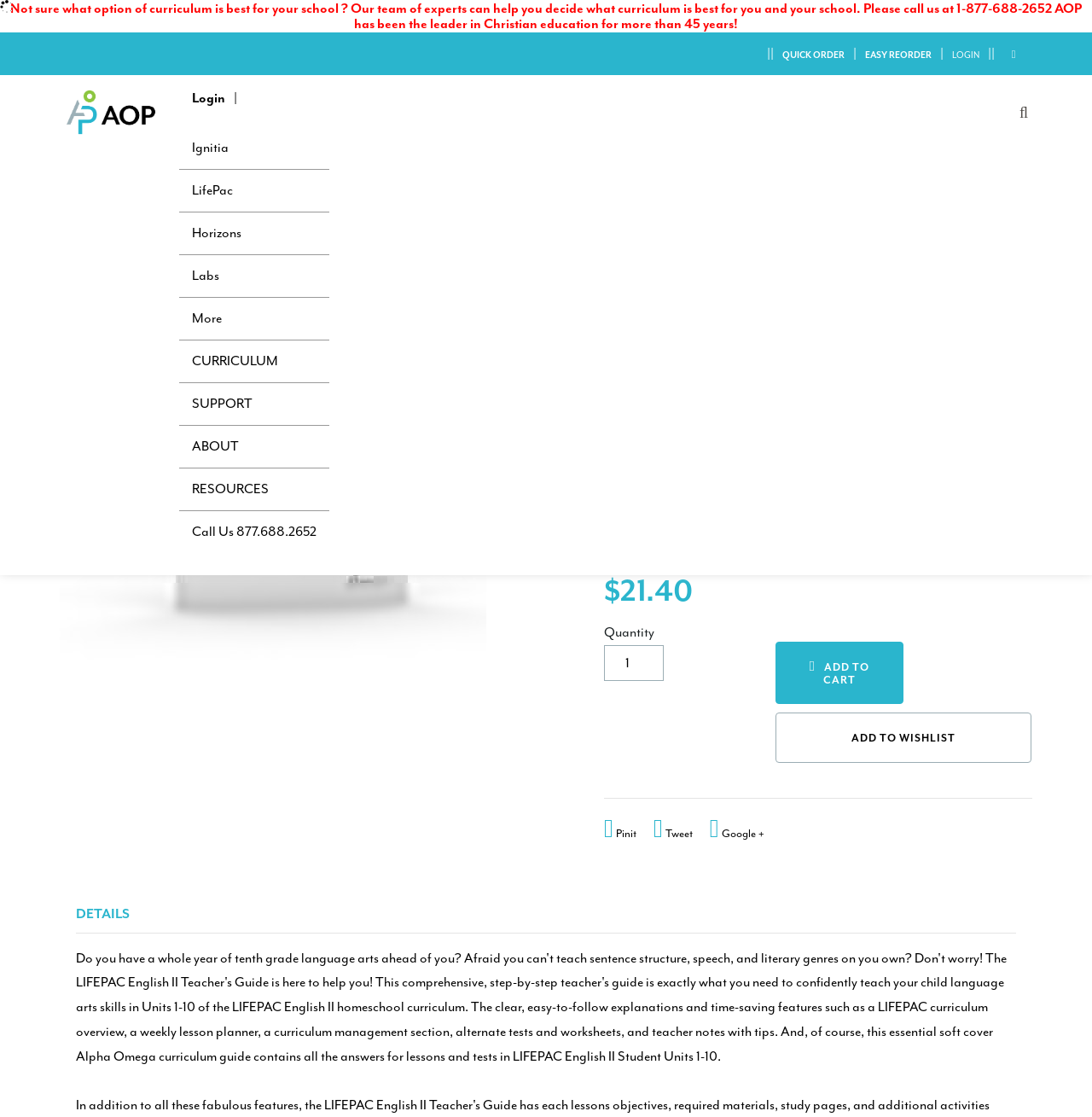Reply to the question below using a single word or brief phrase:
What is the SKU of the product?

LAN1020